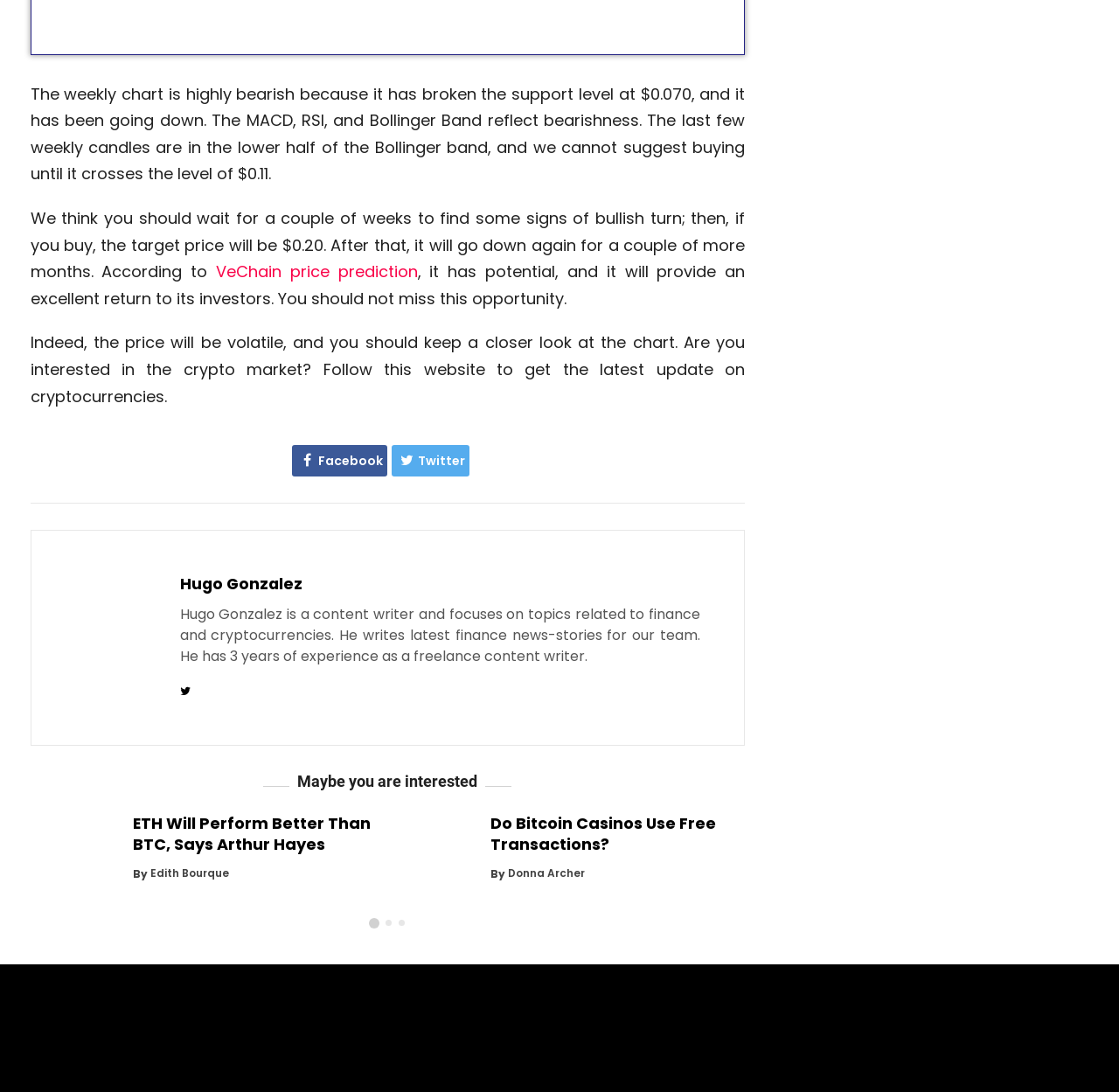Using the element description: "Edith Bourque", determine the bounding box coordinates for the specified UI element. The coordinates should be four float numbers between 0 and 1, [left, top, right, bottom].

[0.135, 0.795, 0.205, 0.806]